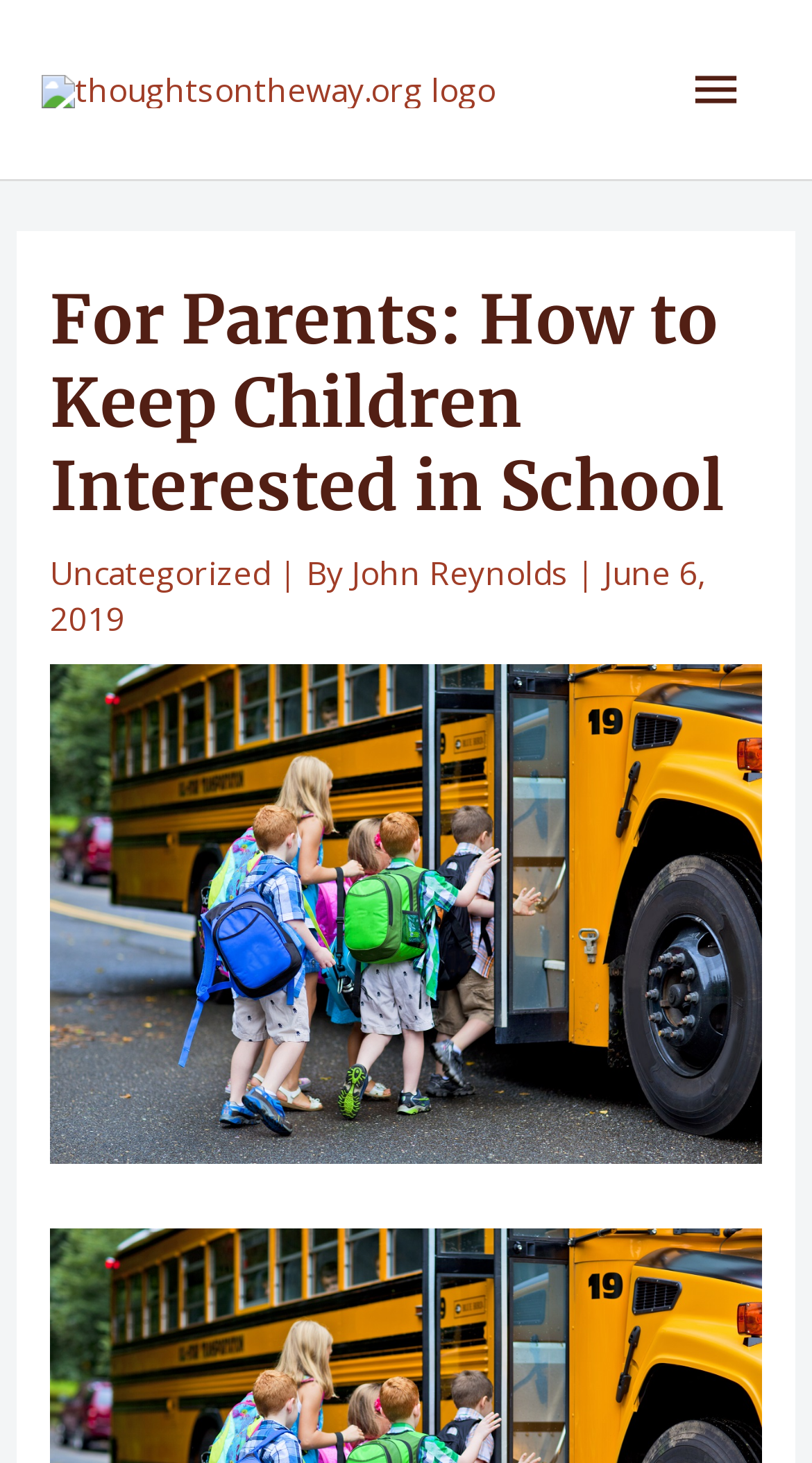What is the logo of the website?
Answer the question with a single word or phrase, referring to the image.

thoughtsontheway.org